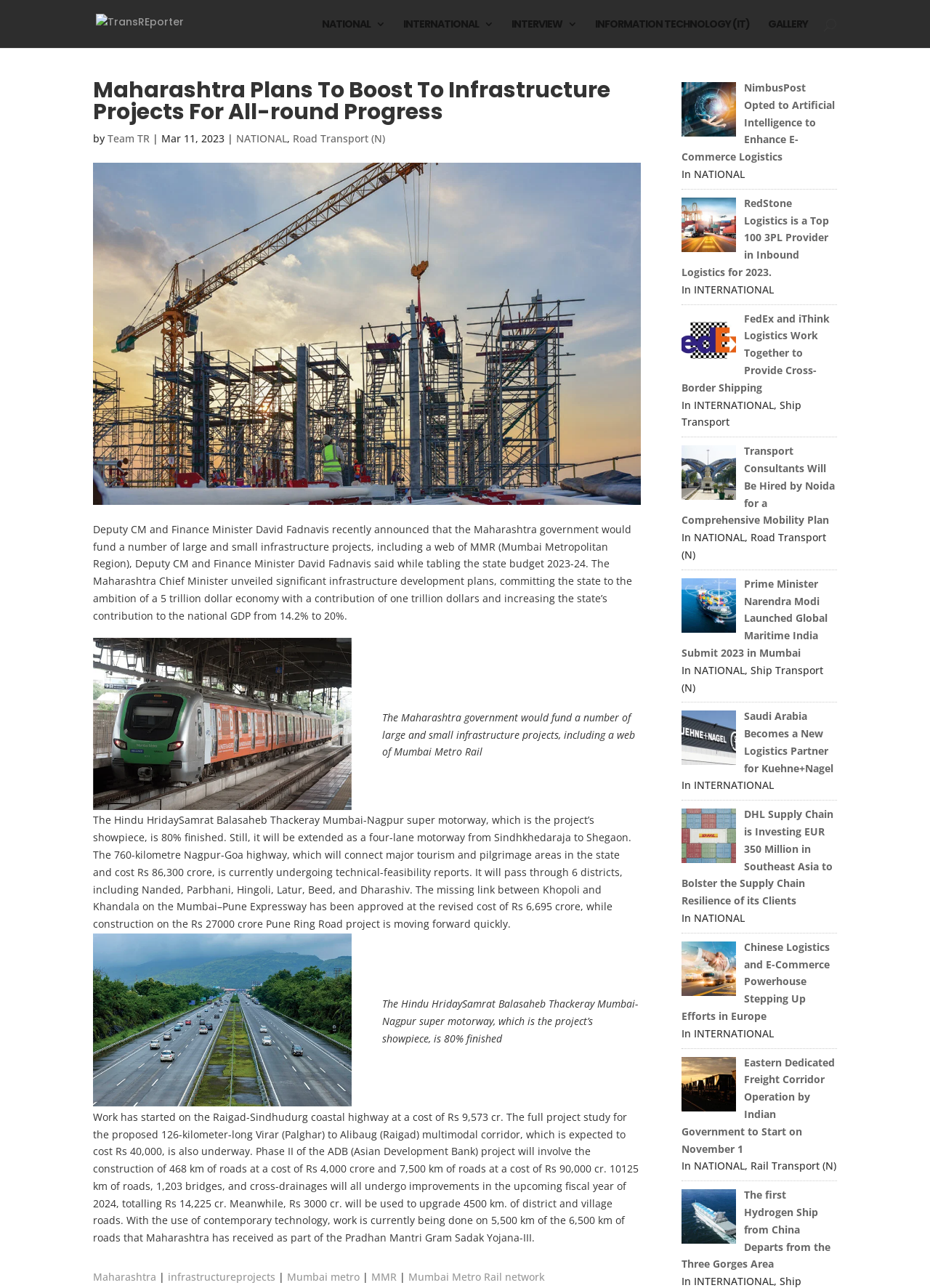Find the bounding box coordinates of the element to click in order to complete the given instruction: "Click on the link to learn more about the Pune Ring Road project."

[0.1, 0.631, 0.679, 0.723]